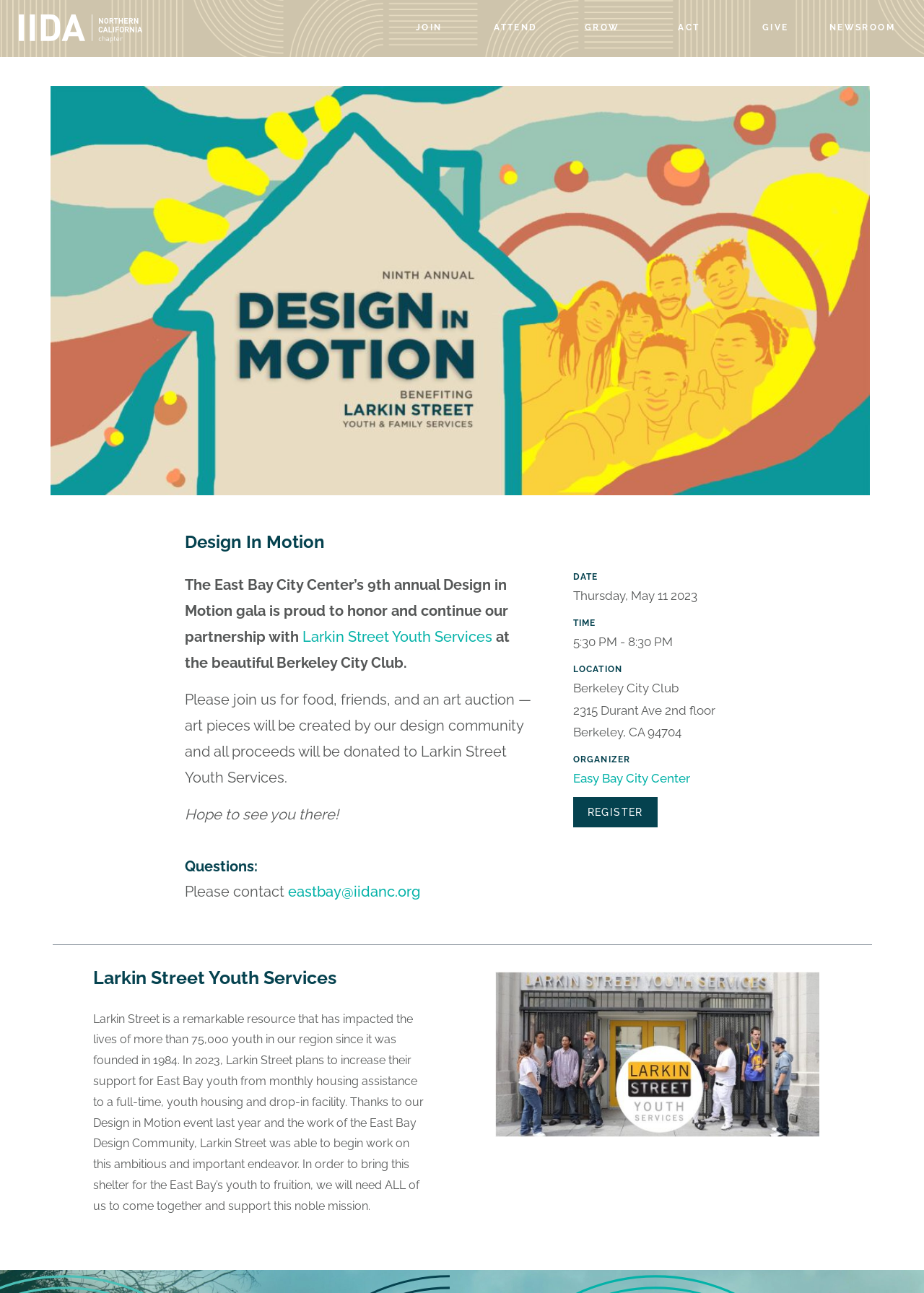Generate a thorough caption detailing the webpage content.

The webpage appears to be an event page for the "Design in Motion" gala, which is honoring and partnering with Larkin Street Youth Services. At the top of the page, there is a logo and a navigation menu with links to "JOIN", "ATTEND", "GROW", "ACT", "GIVE", and "NEWSROOM".

In the main content area, there is a heading that reads "Design In Motion" followed by a paragraph of text that describes the event, including the location, Berkeley City Club, and the purpose of the event, which is to raise funds for Larkin Street Youth Services.

Below this, there are several sections with headings, including "Questions:", "DATE", "TIME", "LOCATION", and "ORGANIZER", which provide details about the event. There is also a section about Larkin Street Youth Services, which describes the organization's mission and impact.

There is a prominent call-to-action button to "REGISTER" for the event, and a link to contact the organizer, "eastbay@iidanc.org", for questions. The page also features an image, likely a logo or graphic related to the event, and a figure, which may be a photo or illustration.

Overall, the page is well-organized and easy to navigate, with clear headings and concise text that effectively communicates the purpose and details of the event.